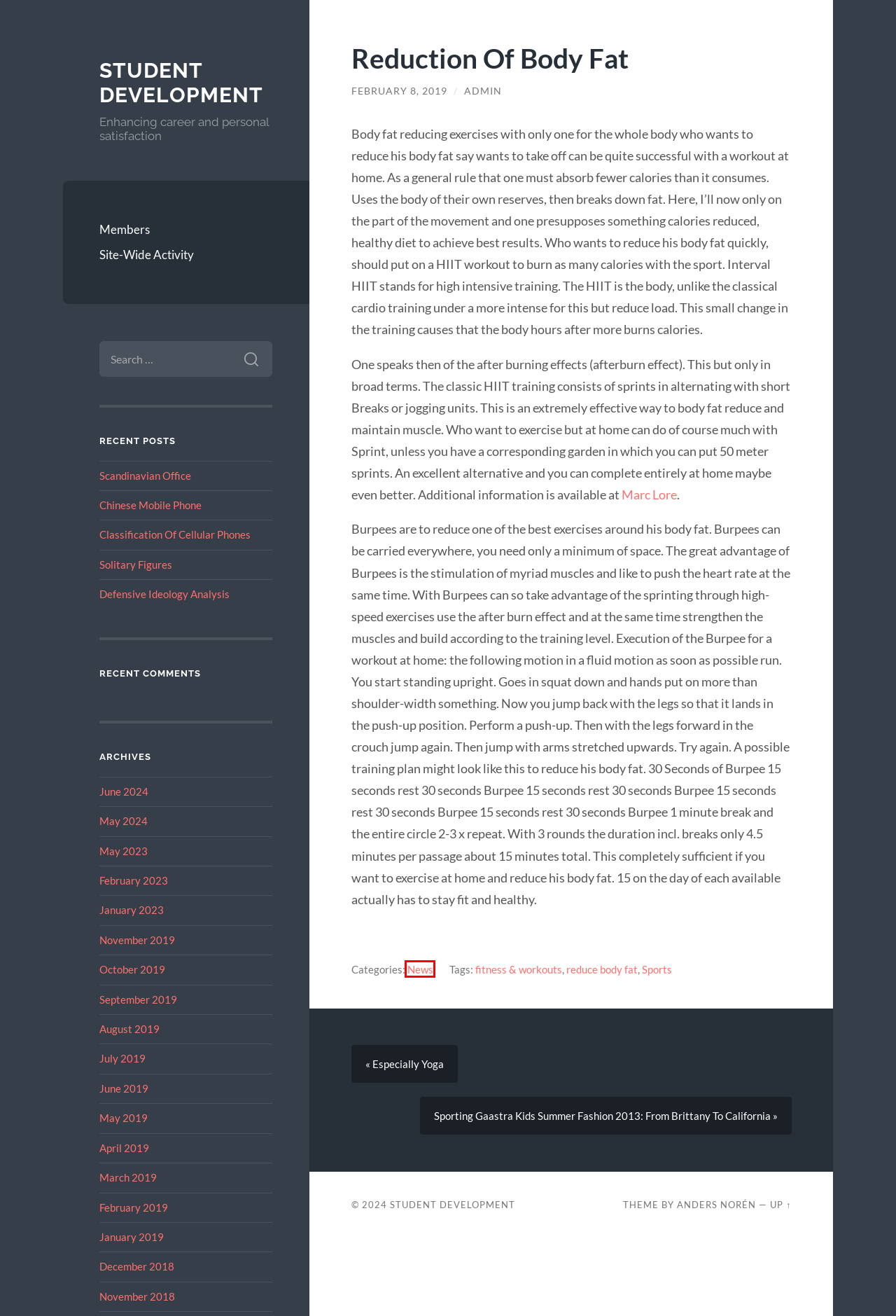You have a screenshot of a webpage with a red bounding box highlighting a UI element. Your task is to select the best webpage description that corresponds to the new webpage after clicking the element. Here are the descriptions:
A. Student Development – Enhancing career and personal satisfaction
B. News – Student Development
C. Walmart to acquire online home decor retailer Art.com
D. March 2019 – Student Development
E. June 2024 – Student Development
F. November 2019 – Student Development
G. Anders Norén
H. November 2018 – Student Development

B